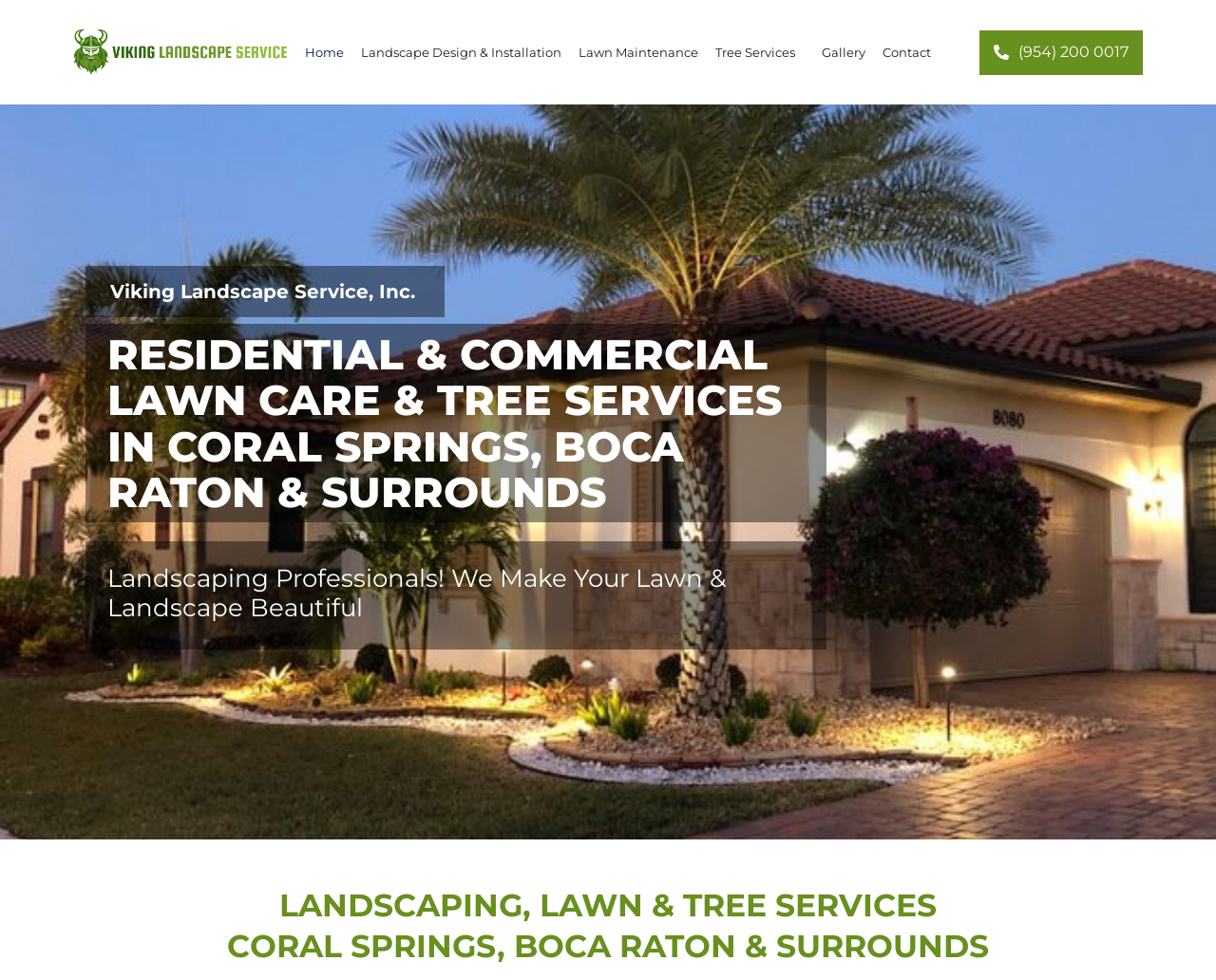Using the format (top-left x, top-left y, bottom-right x, bottom-right y), provide the bounding box coordinates for the described UI element. All values should be floating point numbers between 0 and 1: (954) 200 0017

[0.806, 0.031, 0.94, 0.076]